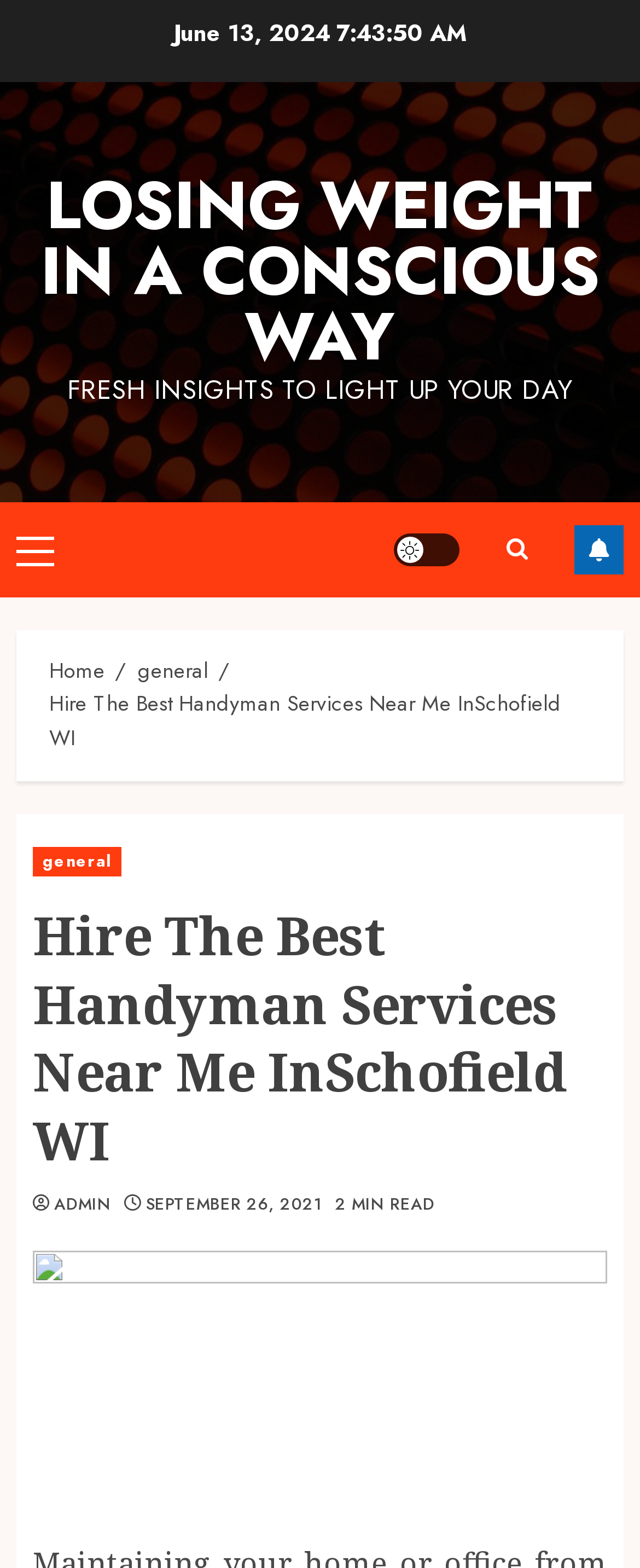How many links are present in the primary menu?
Please provide a single word or phrase based on the screenshot.

1